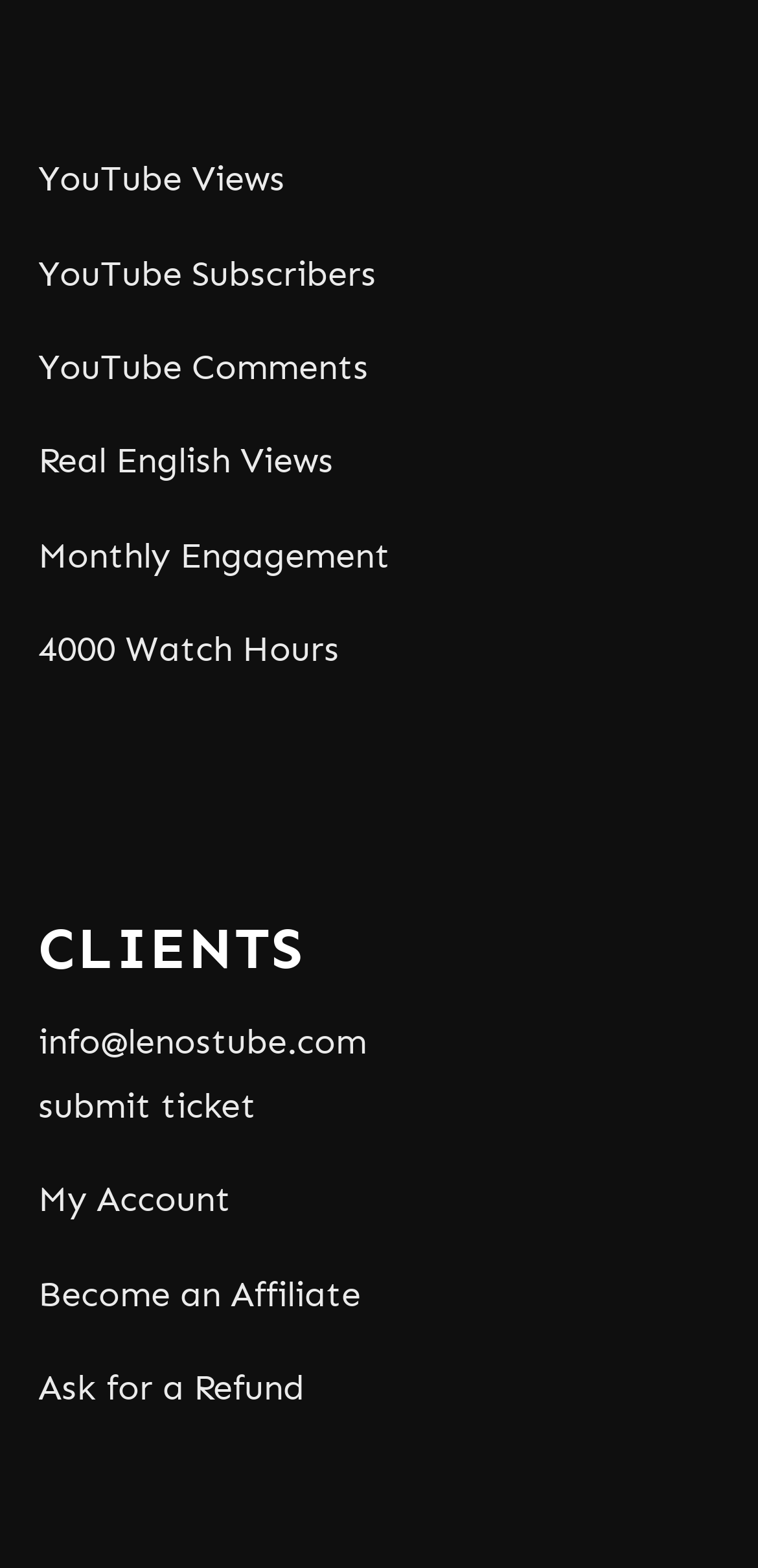Please find the bounding box coordinates of the element that needs to be clicked to perform the following instruction: "View YouTube Views". The bounding box coordinates should be four float numbers between 0 and 1, represented as [left, top, right, bottom].

[0.05, 0.105, 0.376, 0.127]